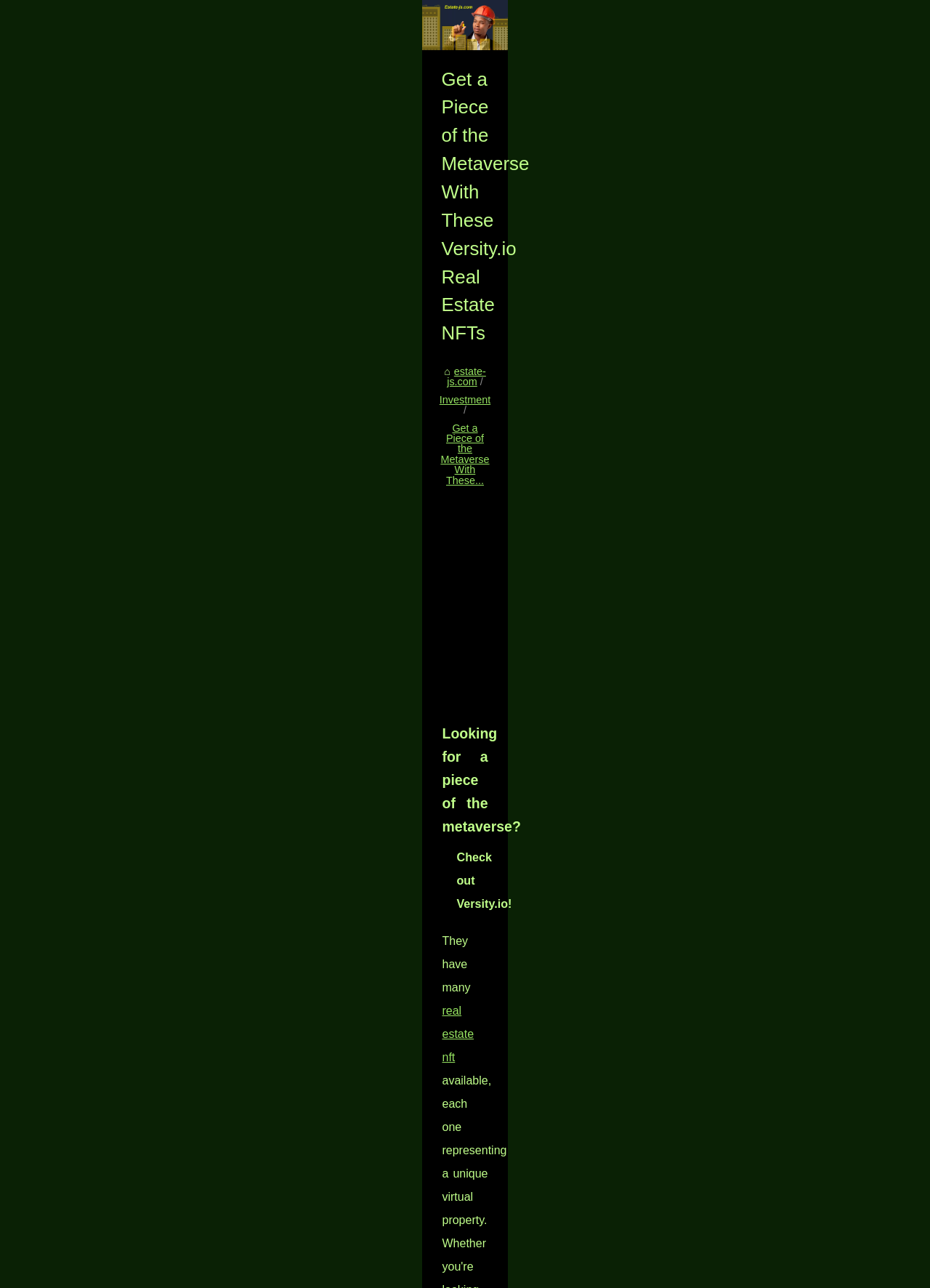Refer to the screenshot and give an in-depth answer to this question: What is the purpose of Versity.io?

Based on the webpage content, it appears that Versity.io is a platform where users can buy and own virtual properties as NFTs. The text states 'Check out Versity.io!' and 'They have many real estate nft available, each one representing a unique virtual property...'. This suggests that Versity.io is a marketplace for virtual property NFTs.